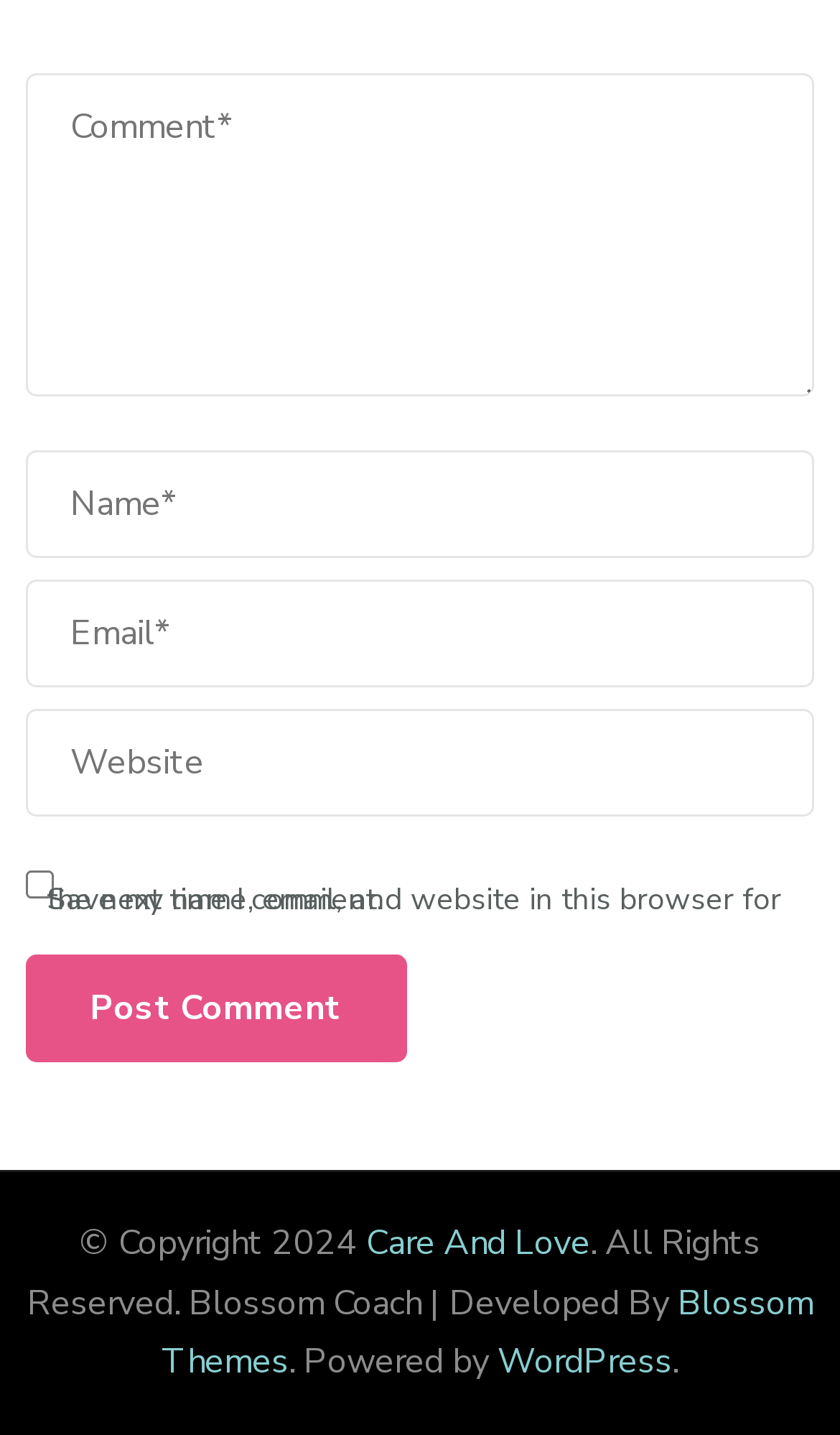Kindly provide the bounding box coordinates of the section you need to click on to fulfill the given instruction: "Enter a comment".

[0.03, 0.052, 0.97, 0.277]